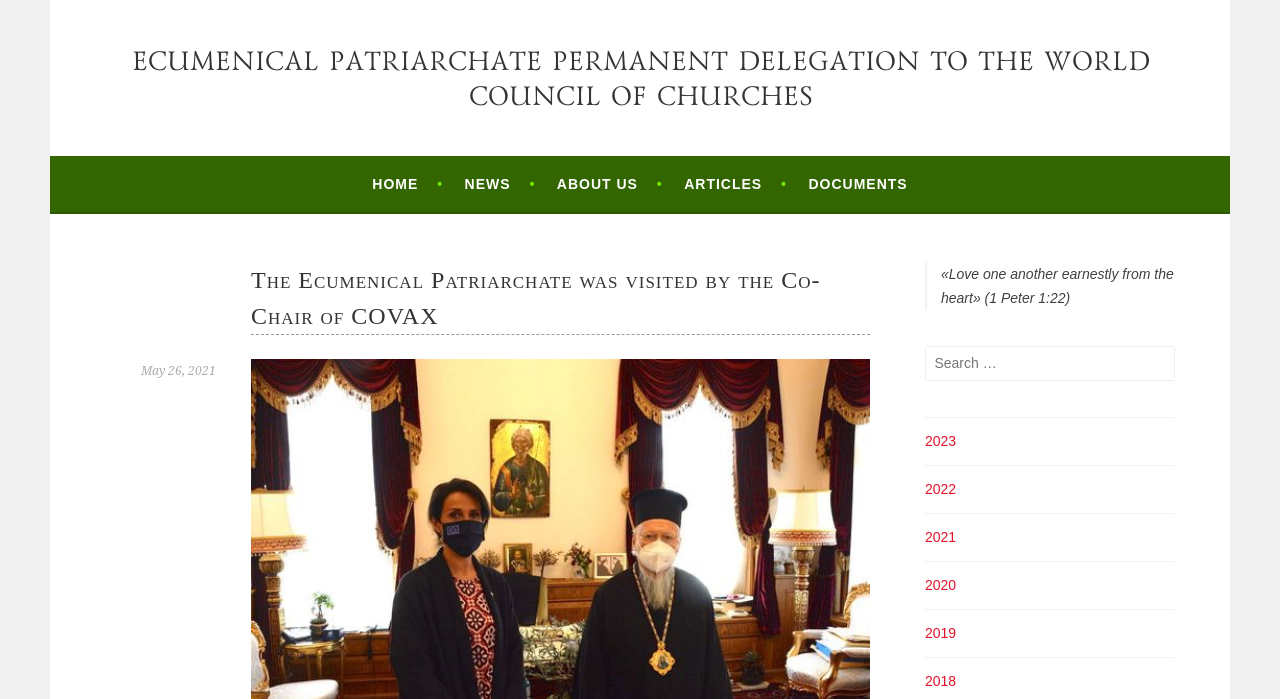Using the provided element description: "About us", determine the bounding box coordinates of the corresponding UI element in the screenshot.

[0.435, 0.246, 0.518, 0.28]